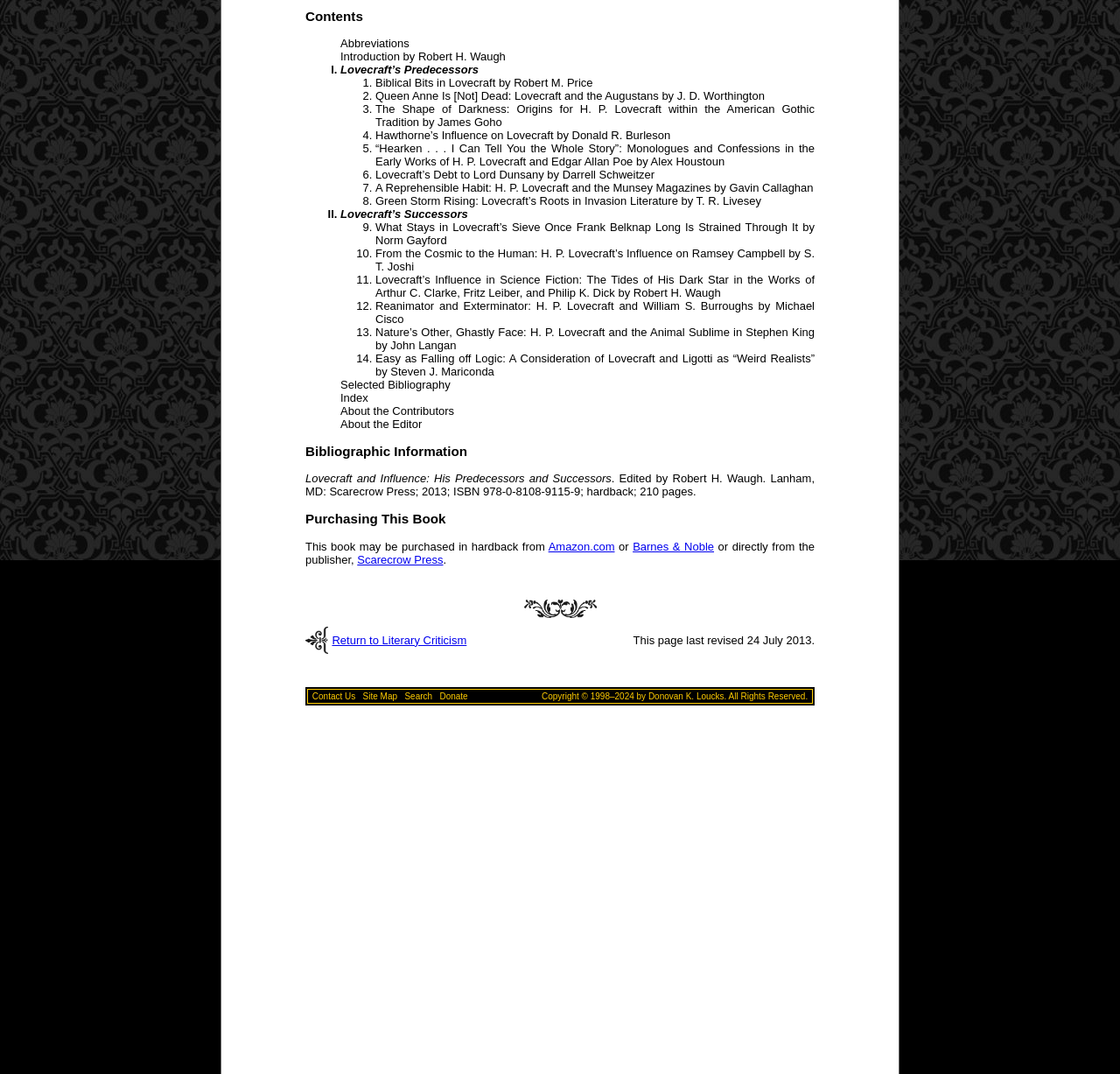Bounding box coordinates are given in the format (top-left x, top-left y, bottom-right x, bottom-right y). All values should be floating point numbers between 0 and 1. Provide the bounding box coordinate for the UI element described as: Amazon.com

[0.49, 0.503, 0.549, 0.515]